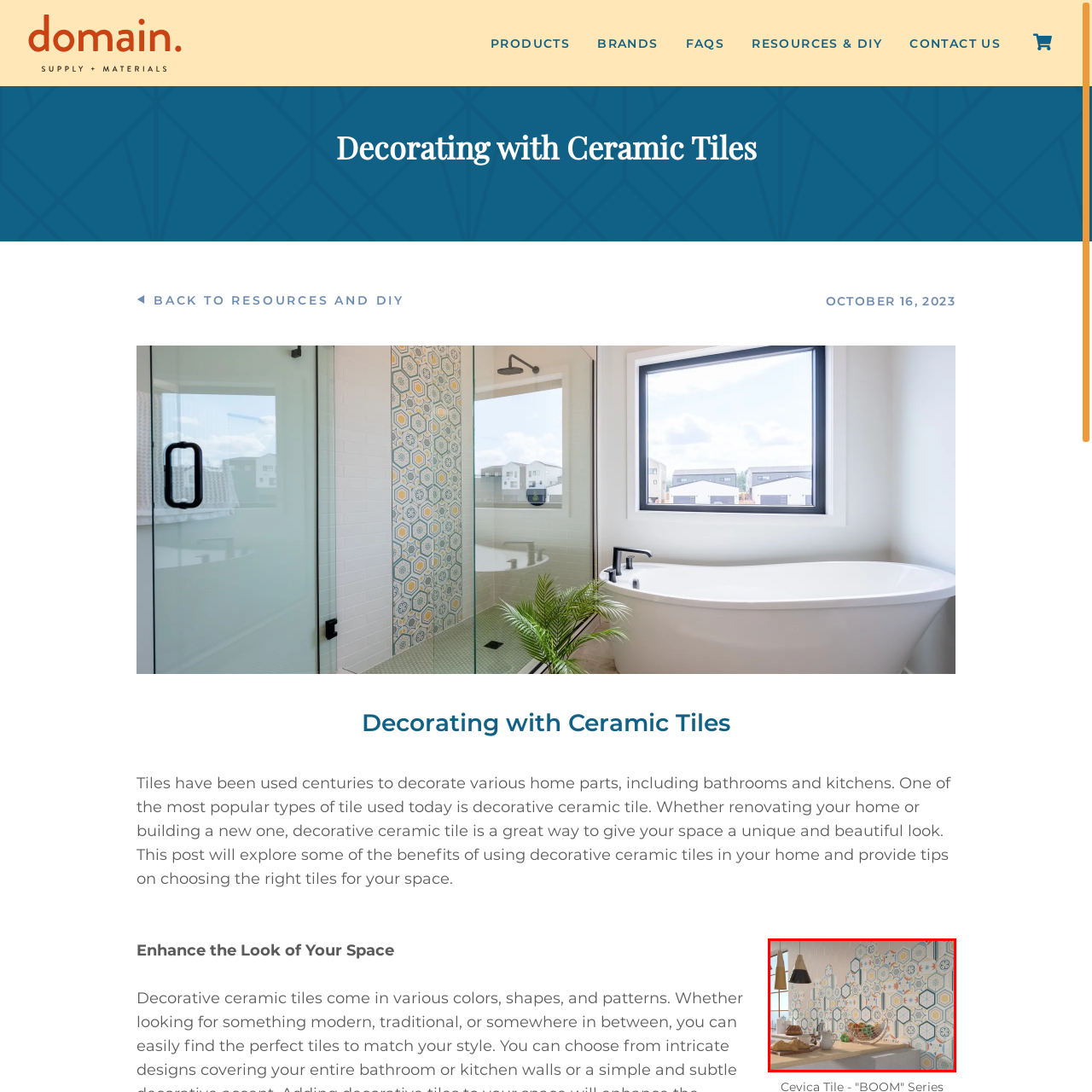What is the name of the ceramic tile series?
Please analyze the image within the red bounding box and respond with a detailed answer to the question.

The caption states that the decorative ceramic tiles are from the 'Cevica Tile - 'BOOM' Series', which provides the name of the tile series.